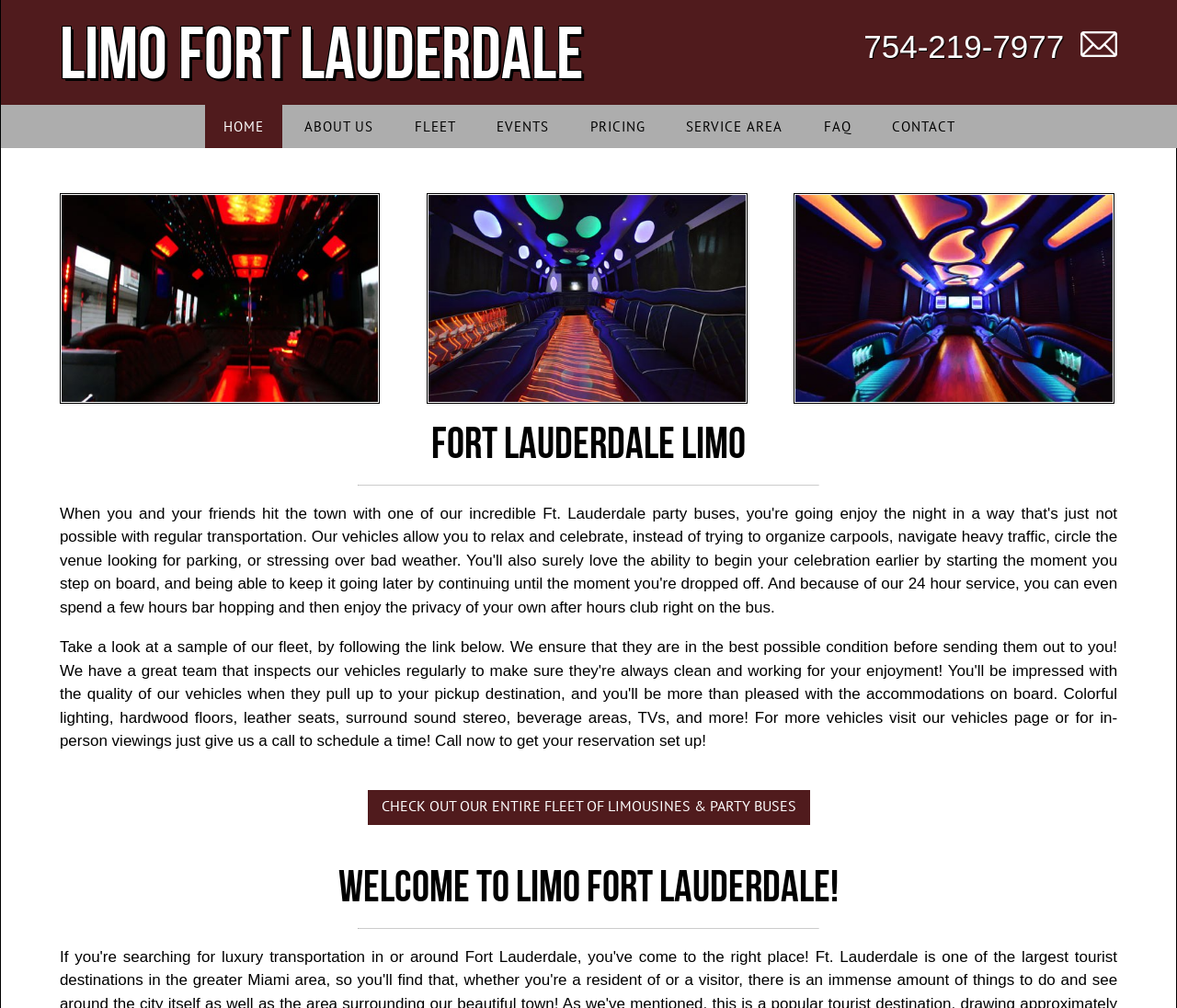How many navigation links are there?
Using the visual information, reply with a single word or short phrase.

9